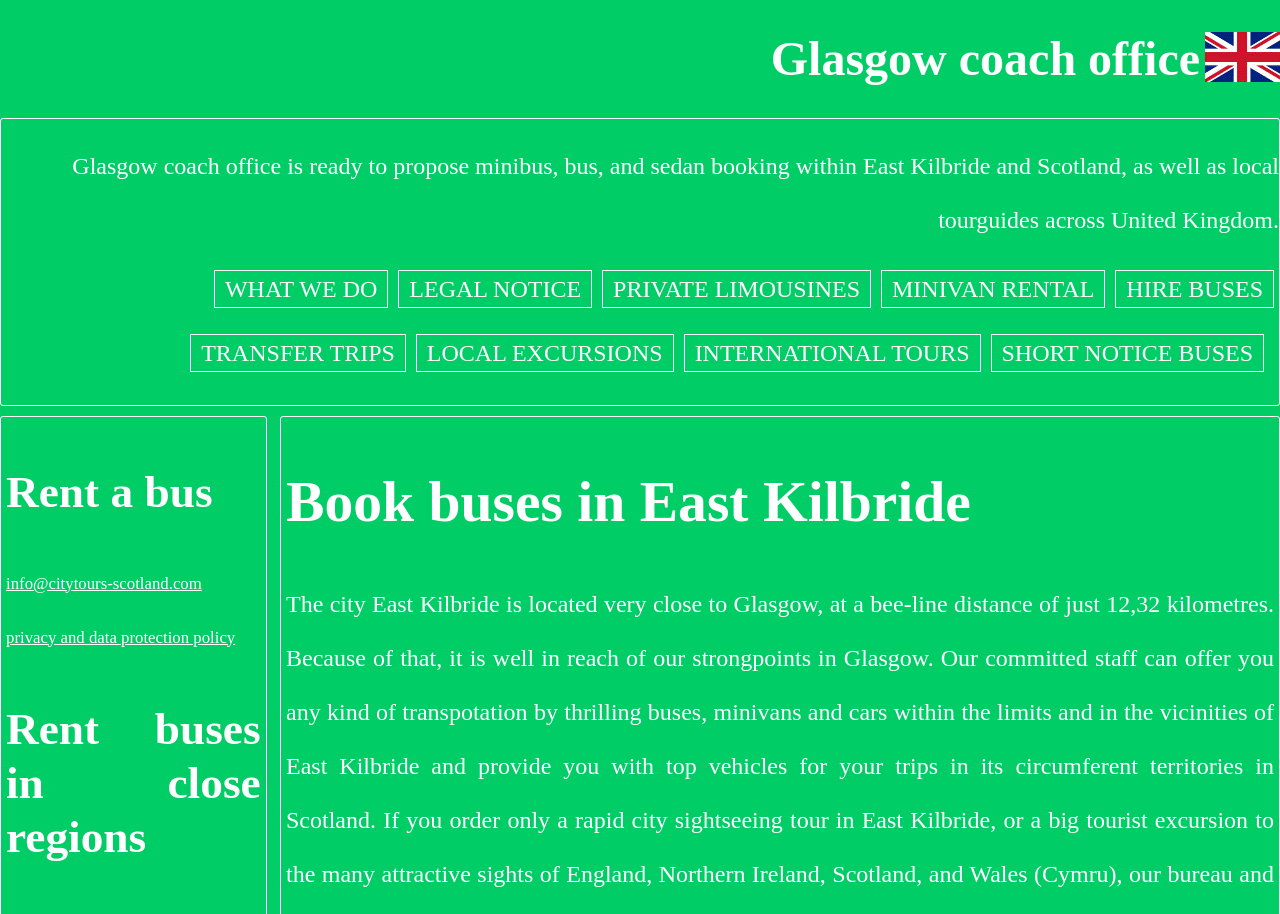Locate the bounding box coordinates of the clickable element to fulfill the following instruction: "Click on WHAT WE DO". Provide the coordinates as four float numbers between 0 and 1 in the format [left, top, right, bottom].

[0.167, 0.296, 0.303, 0.337]